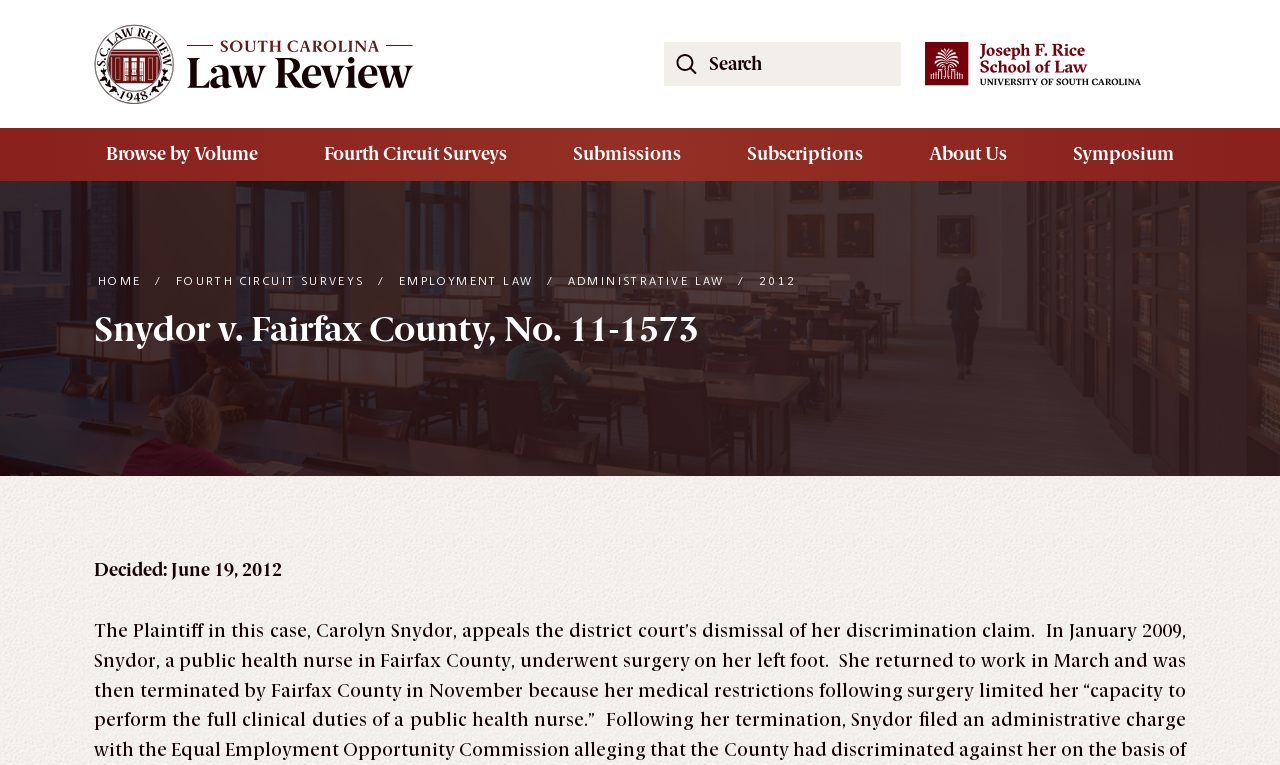Specify the bounding box coordinates of the area that needs to be clicked to achieve the following instruction: "Browse by Volume".

[0.077, 0.167, 0.208, 0.236]